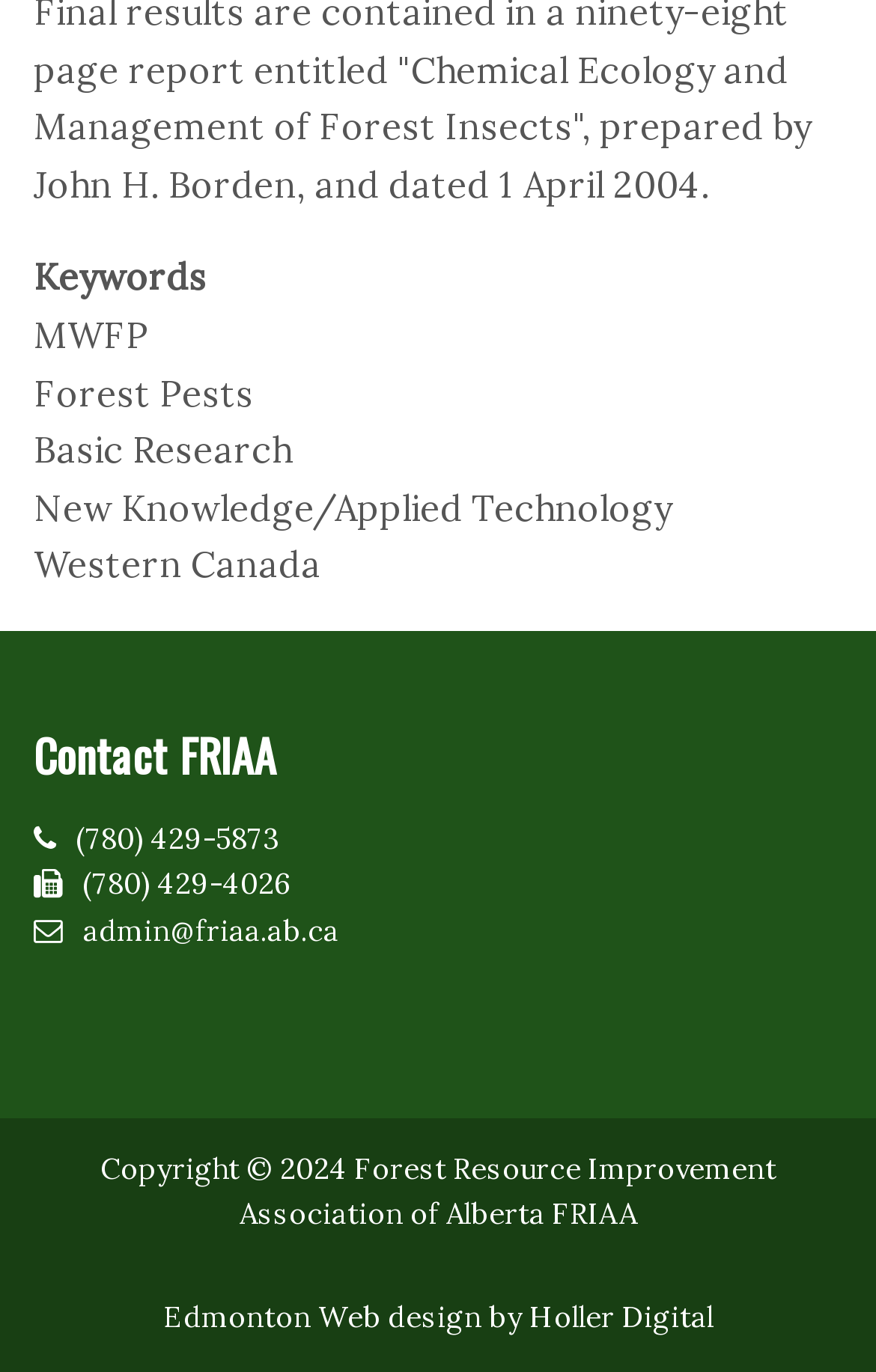Calculate the bounding box coordinates of the UI element given the description: "admin@friaa.ab.ca".

[0.095, 0.664, 0.387, 0.692]